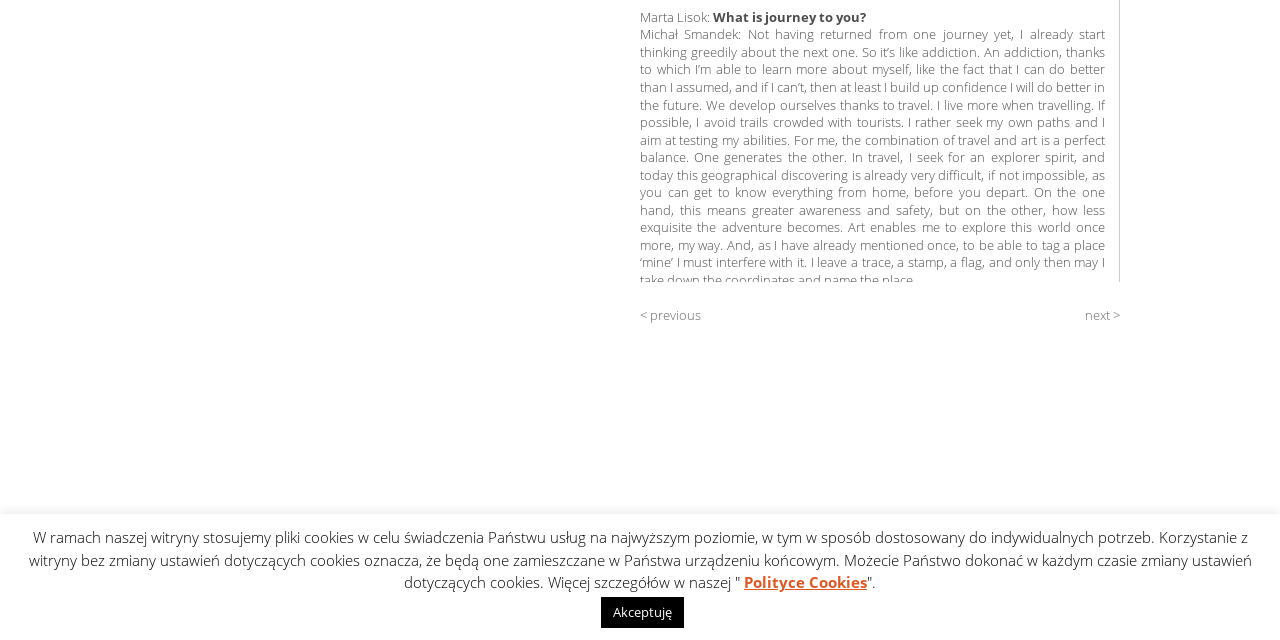Identify the bounding box for the UI element described as: "Akceptuję". Ensure the coordinates are four float numbers between 0 and 1, formatted as [left, top, right, bottom].

[0.47, 0.933, 0.534, 0.981]